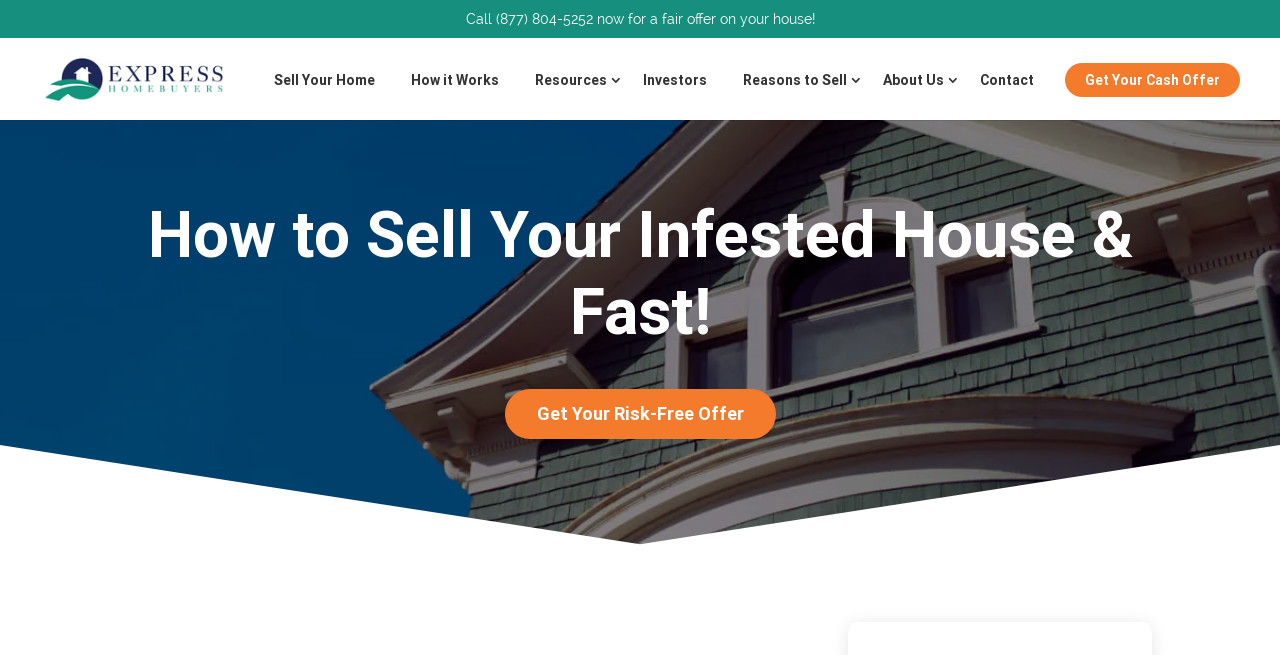Summarize the contents and layout of the webpage in detail.

The webpage is about selling an infested house quickly for cash. At the top, there is a call-to-action section with a "Call" button, a phone number "(877) 804-5252", and a prompt to get a fair offer on the house. Below this section, there is a navigation menu with seven links: "Express Homebuyers", "Sell Your Home", "How it Works", "Resources 3", "Investors", "Reasons to Sell 3", and "About Us 3", all aligned horizontally across the top of the page. 

To the right of the navigation menu, there is a prominent link "Contact" and another link "Get Your Cash Offer" with a slightly larger font size. 

The main content of the webpage is headed by a large title "How to Sell Your Infested House & Fast!", which takes up most of the page's width. Below this title, there is a link "Get Your Risk-Free Offer" located near the bottom of the page. 

There is an image of "Express Homebuyers" located at the top-left corner of the page, which is likely a logo.